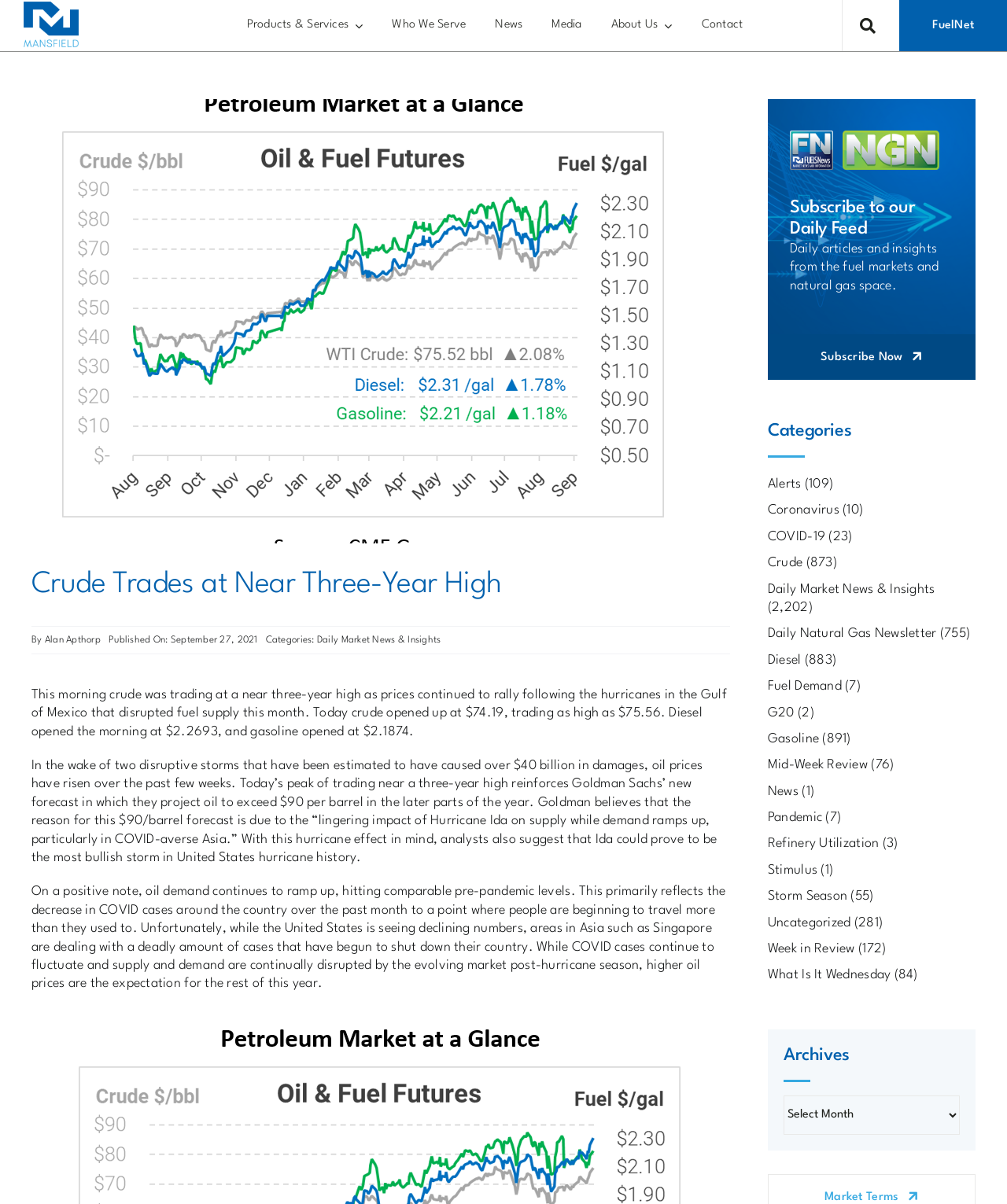Give the bounding box coordinates for this UI element: "Daily Market News & Insights". The coordinates should be four float numbers between 0 and 1, arranged as [left, top, right, bottom].

[0.315, 0.528, 0.438, 0.535]